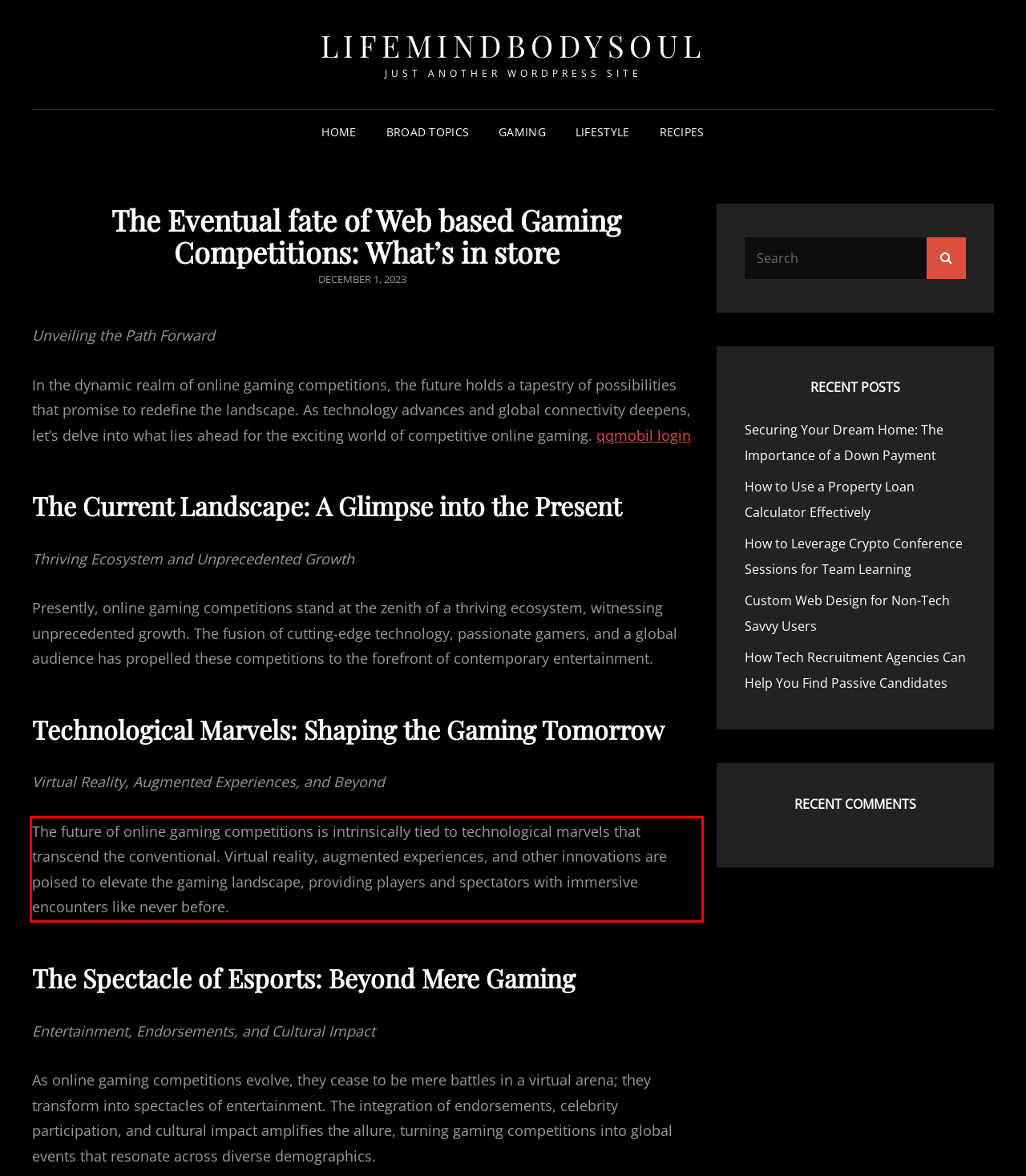Given a webpage screenshot, locate the red bounding box and extract the text content found inside it.

The future of online gaming competitions is intrinsically tied to technological marvels that transcend the conventional. Virtual reality, augmented experiences, and other innovations are poised to elevate the gaming landscape, providing players and spectators with immersive encounters like never before.